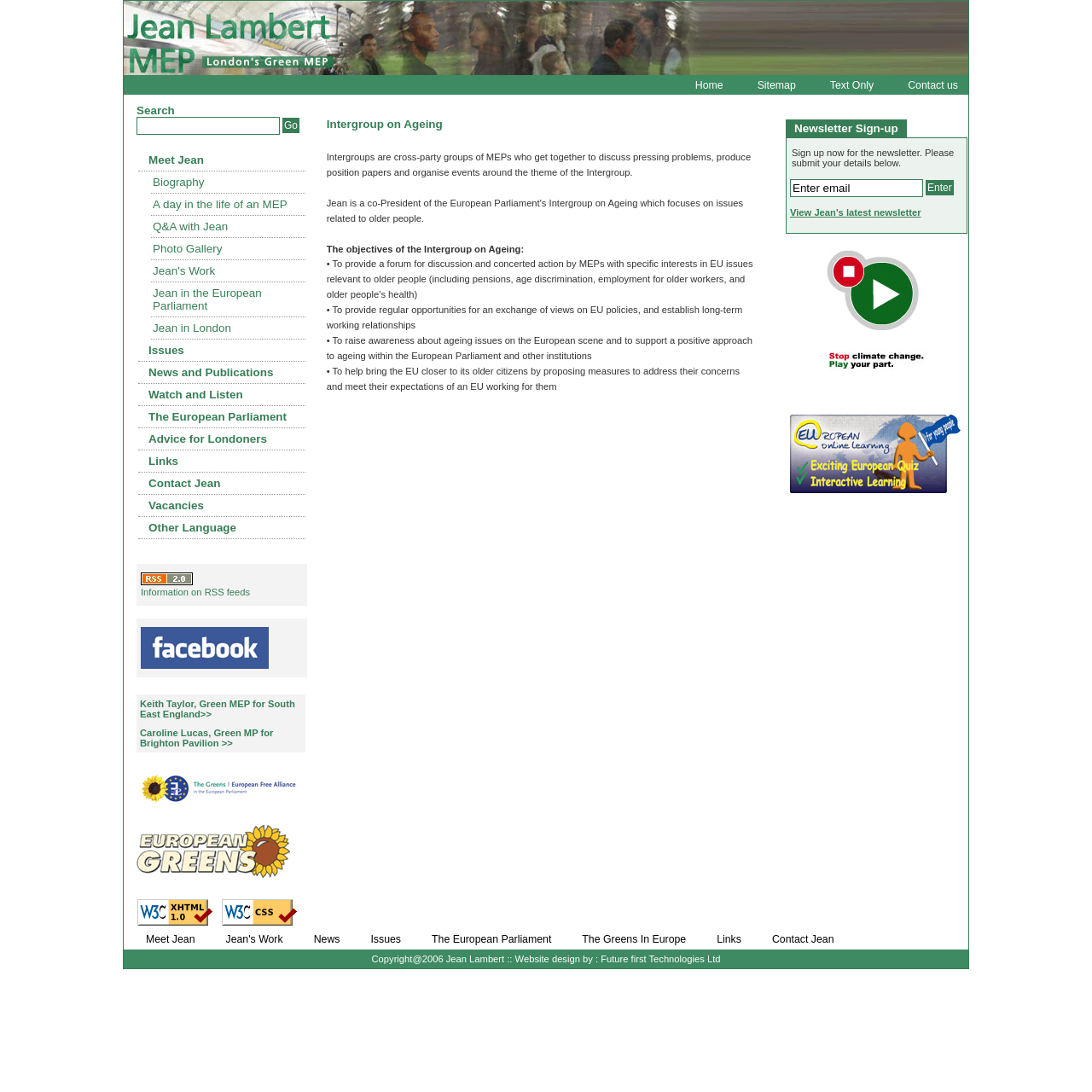How many links are there in the 'DescriptionList' section?
Refer to the image and offer an in-depth and detailed answer to the question.

The 'DescriptionList' section contains 12 links, which are 'Meet Jean', 'Biography', 'A day in the life of an MEP', 'Q&A with Jean', 'Photo Gallery', 'Jean's Work', 'Jean in the European Parliament', 'Jean in London', 'Issues', 'News and Publications', 'Watch and Listen', and 'The European Parliament'.